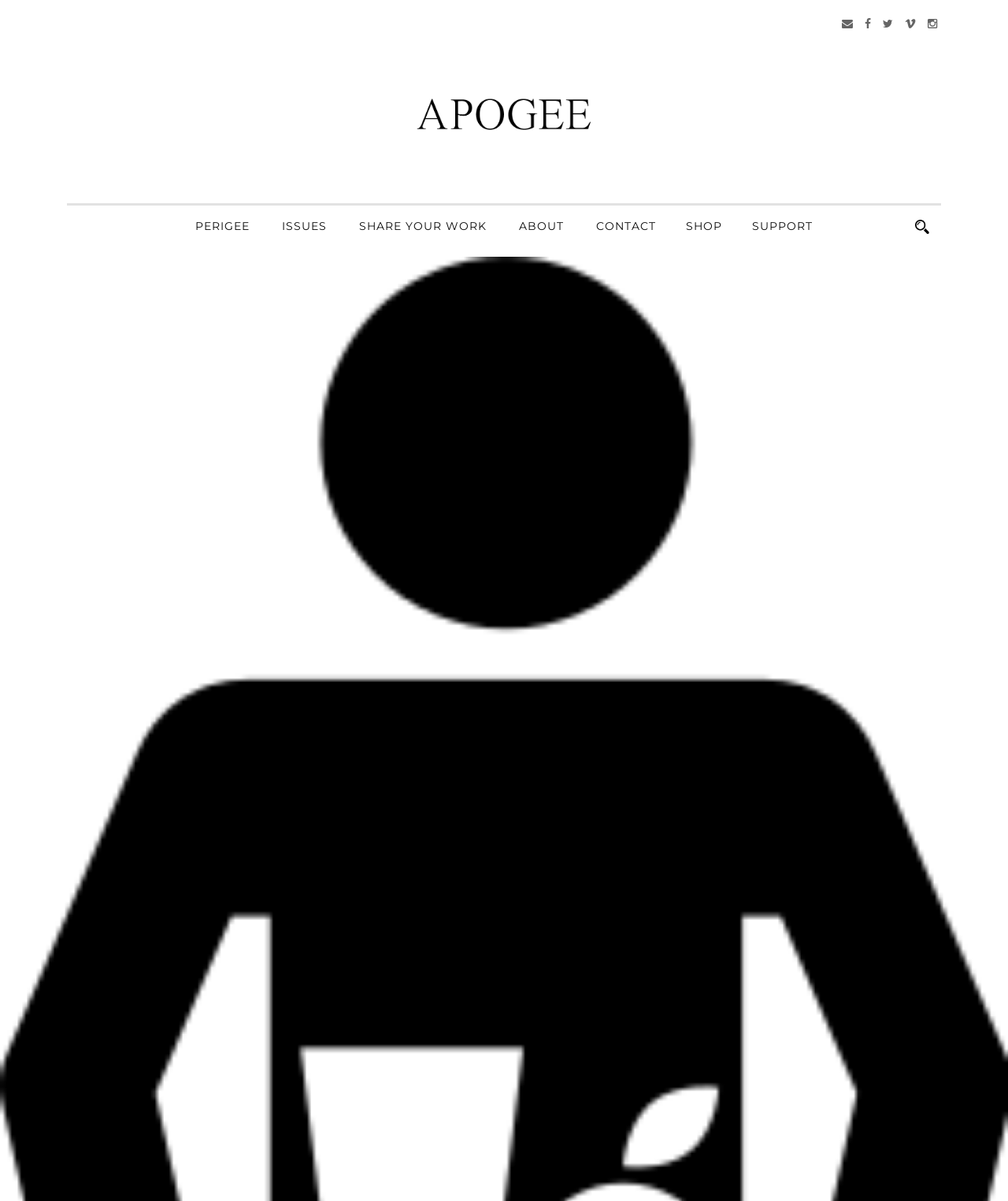Predict the bounding box of the UI element based on this description: "Home".

None